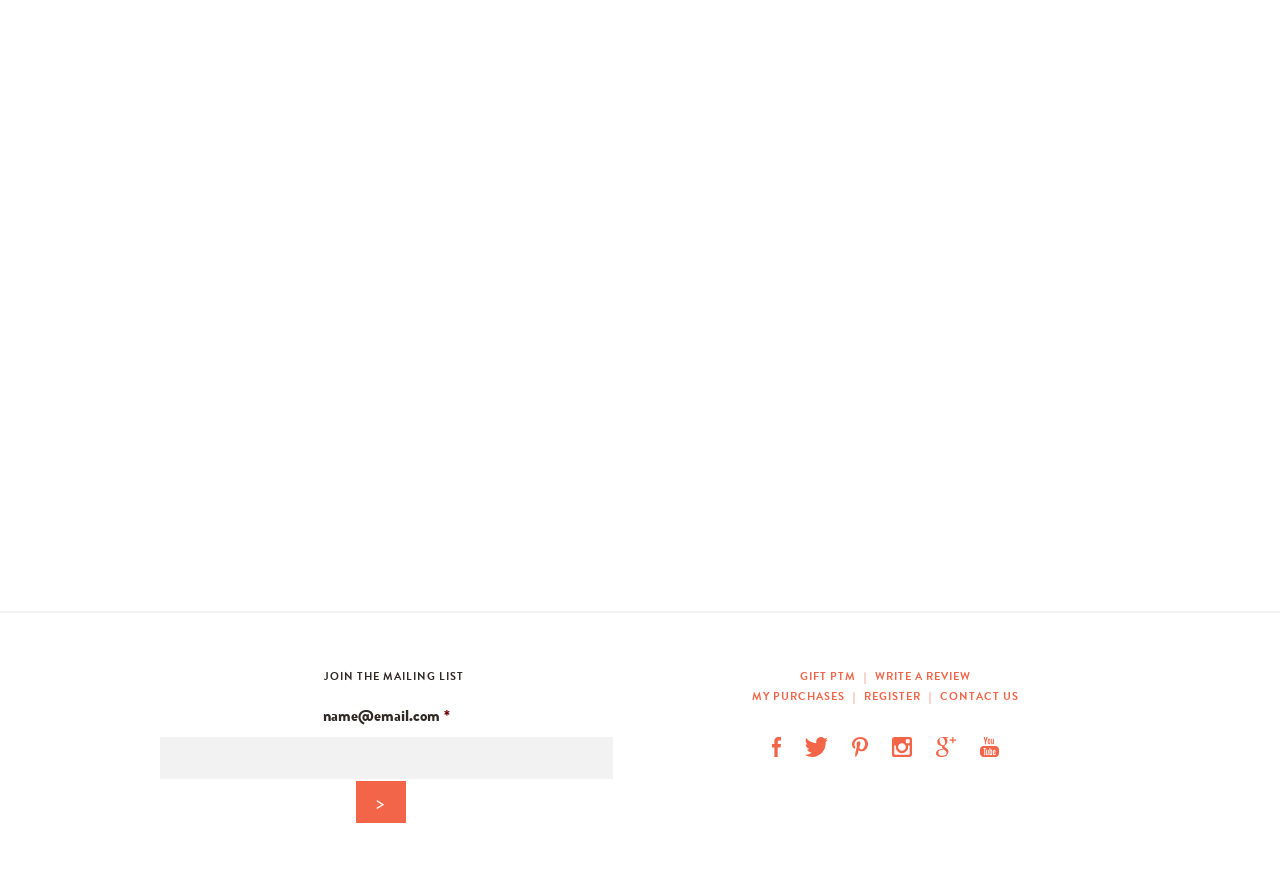Answer the question using only one word or a concise phrase: What is the main topic of the webpage?

Photography